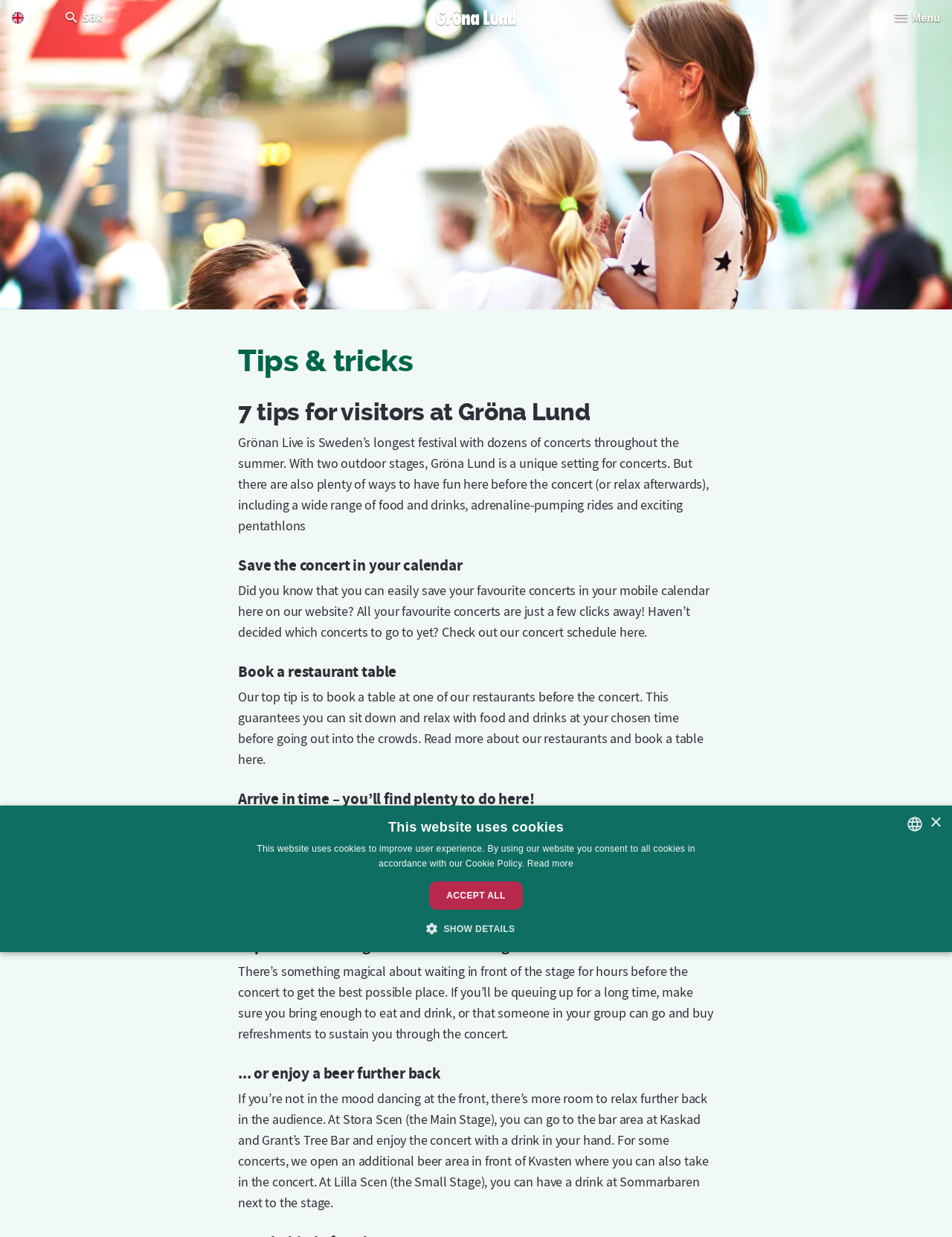Respond to the question below with a single word or phrase: What is the name of the amusement park?

Gröna Lund